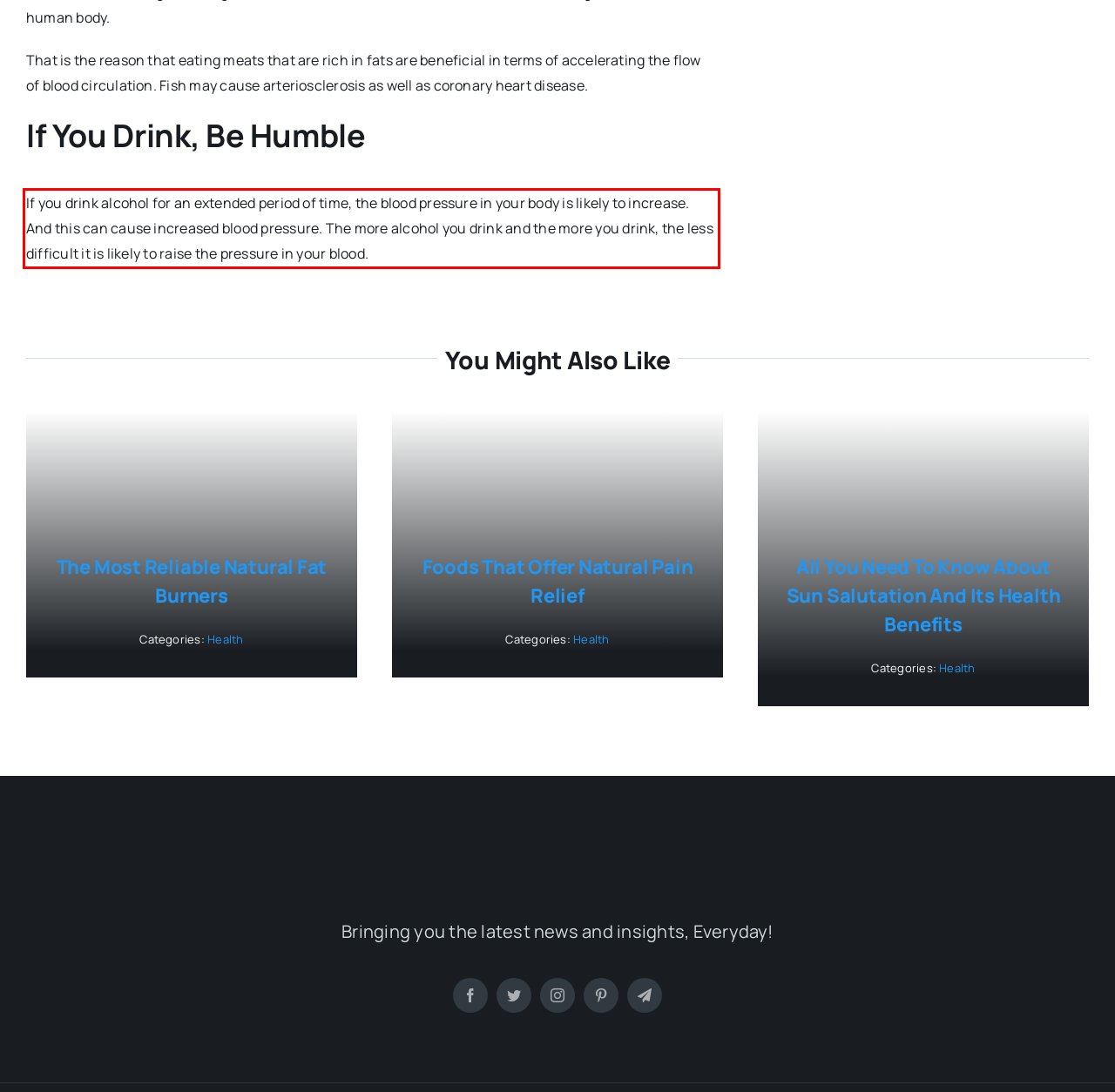Perform OCR on the text inside the red-bordered box in the provided screenshot and output the content.

If you drink alcohol for an extended period of time, the blood pressure in your body is likely to increase. And this can cause increased blood pressure. The more alcohol you drink and the more you drink, the less difficult it is likely to raise the pressure in your blood.